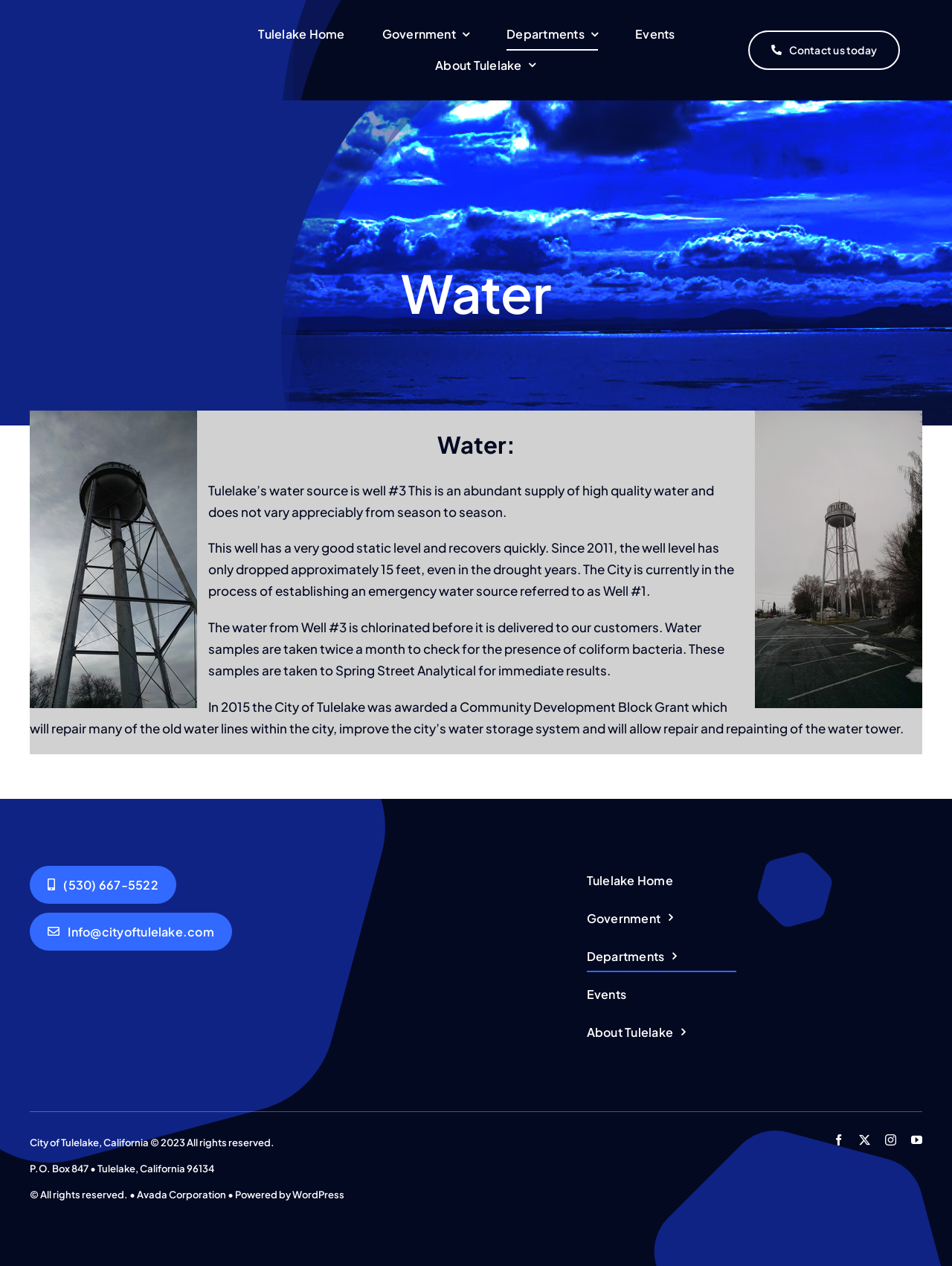What is the source of Tulelake's water?
Provide a concise answer using a single word or phrase based on the image.

Well #3